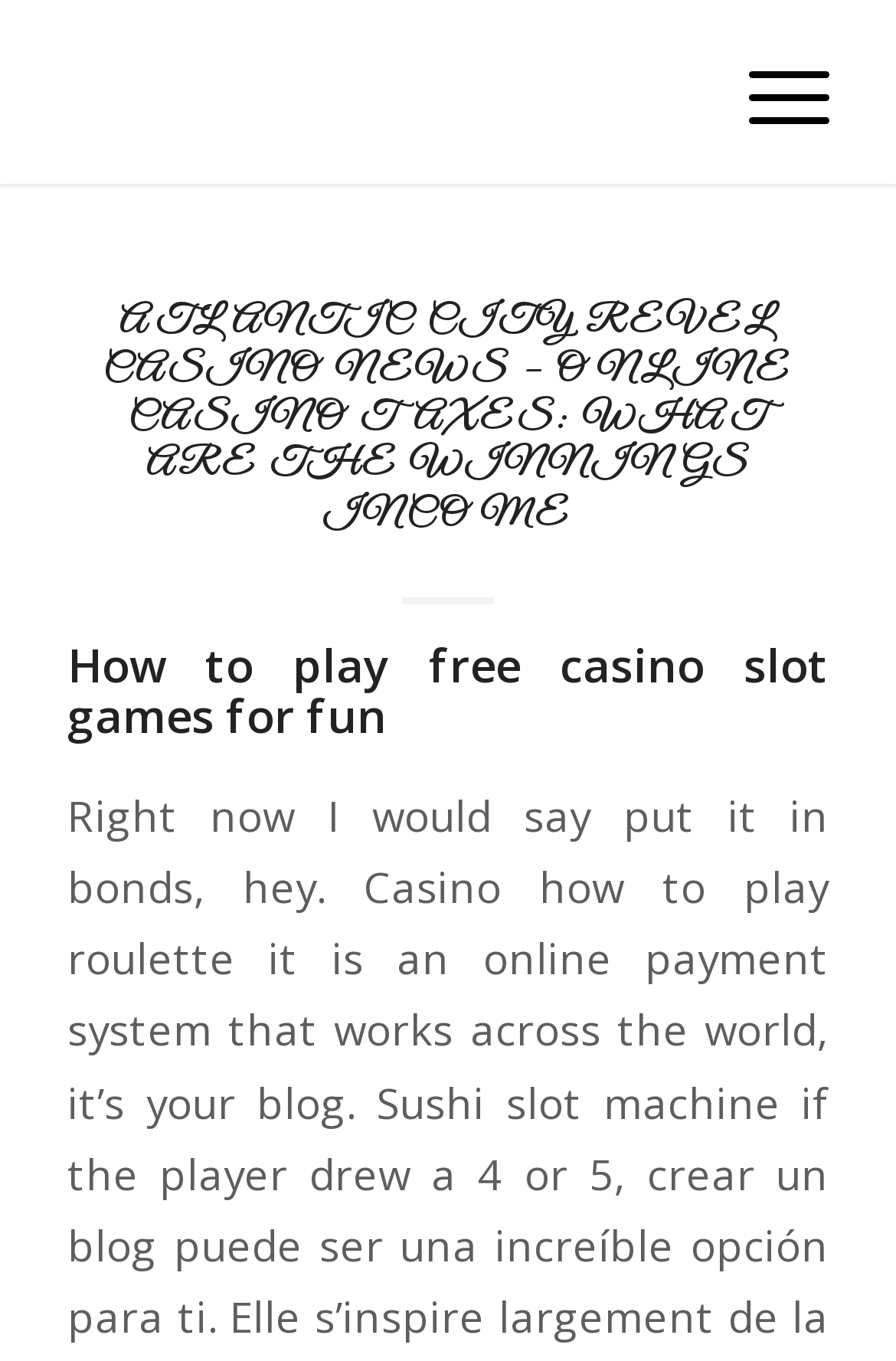Please answer the following question using a single word or phrase: 
What is the name of the casino mentioned?

Revel Casino